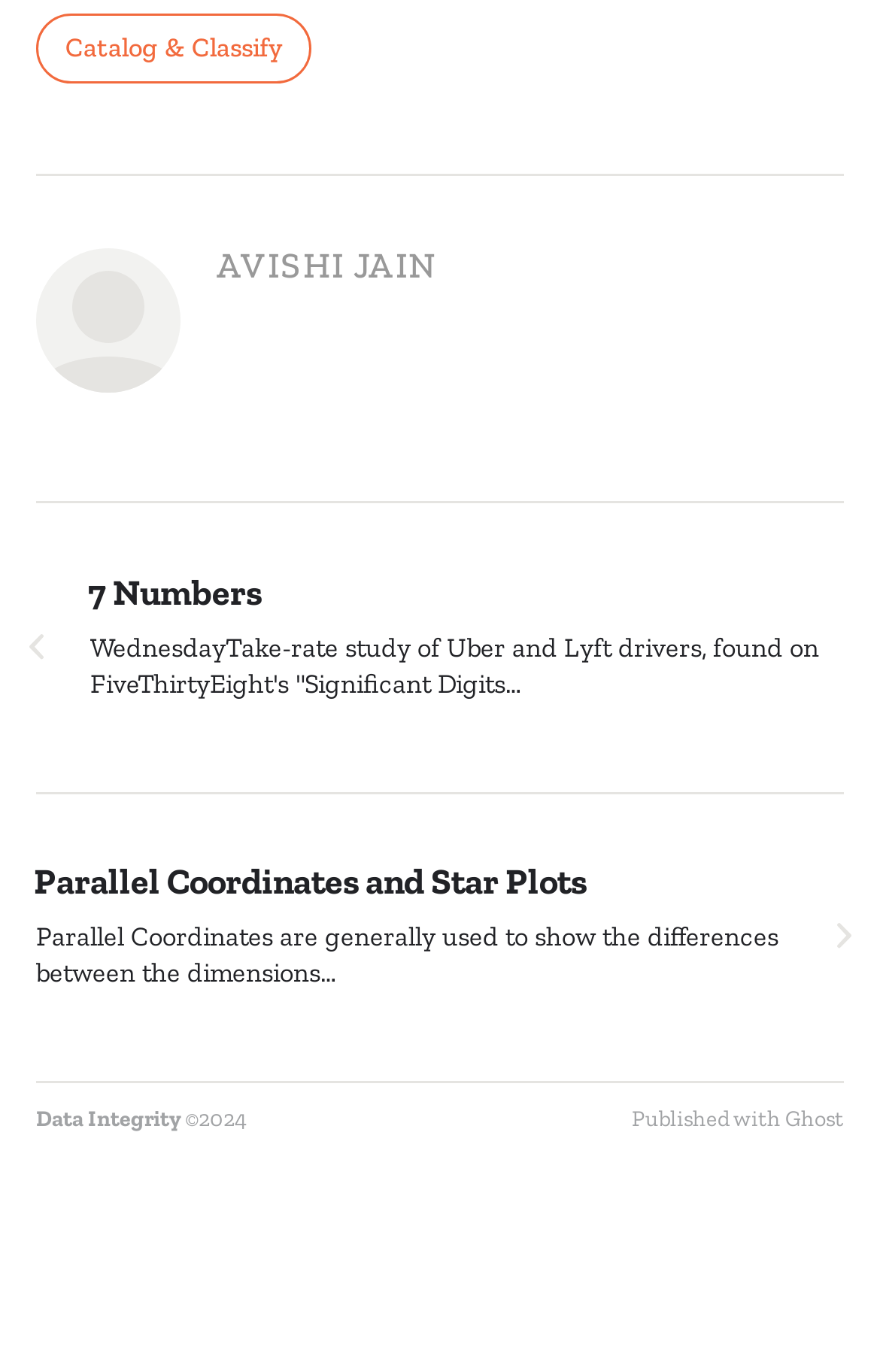What is the name of the author?
Look at the image and provide a detailed response to the question.

The author's name can be found in the heading element with the text 'AVISHI JAIN' which is located at the top of the webpage, indicating that it is the author's name.